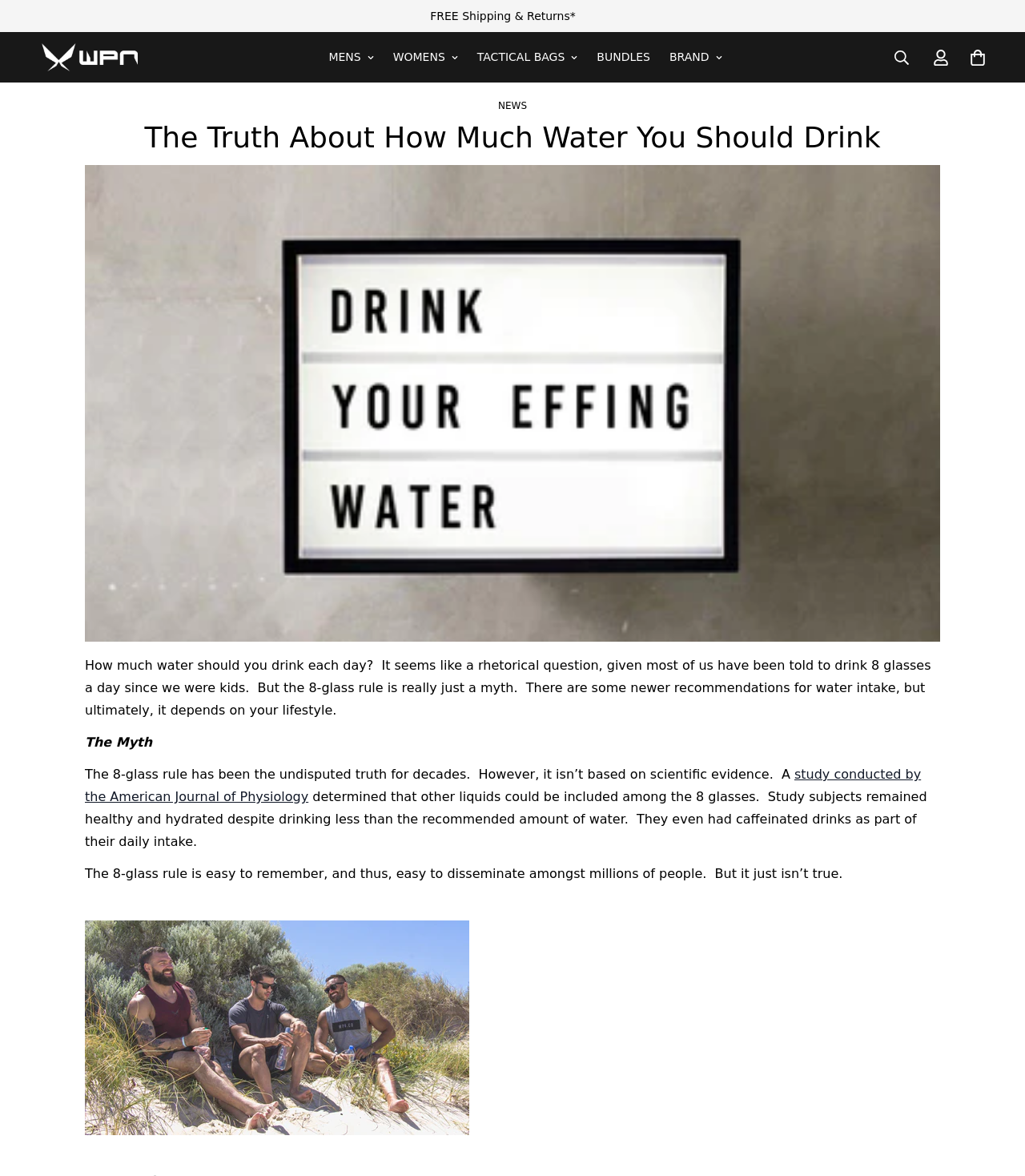Refer to the image and offer a detailed explanation in response to the question: What is the purpose of the navigation section?

The navigation section, also known as breadcrumbs, is used to navigate through the website, providing links to different sections such as Home and News, allowing users to easily move between pages.